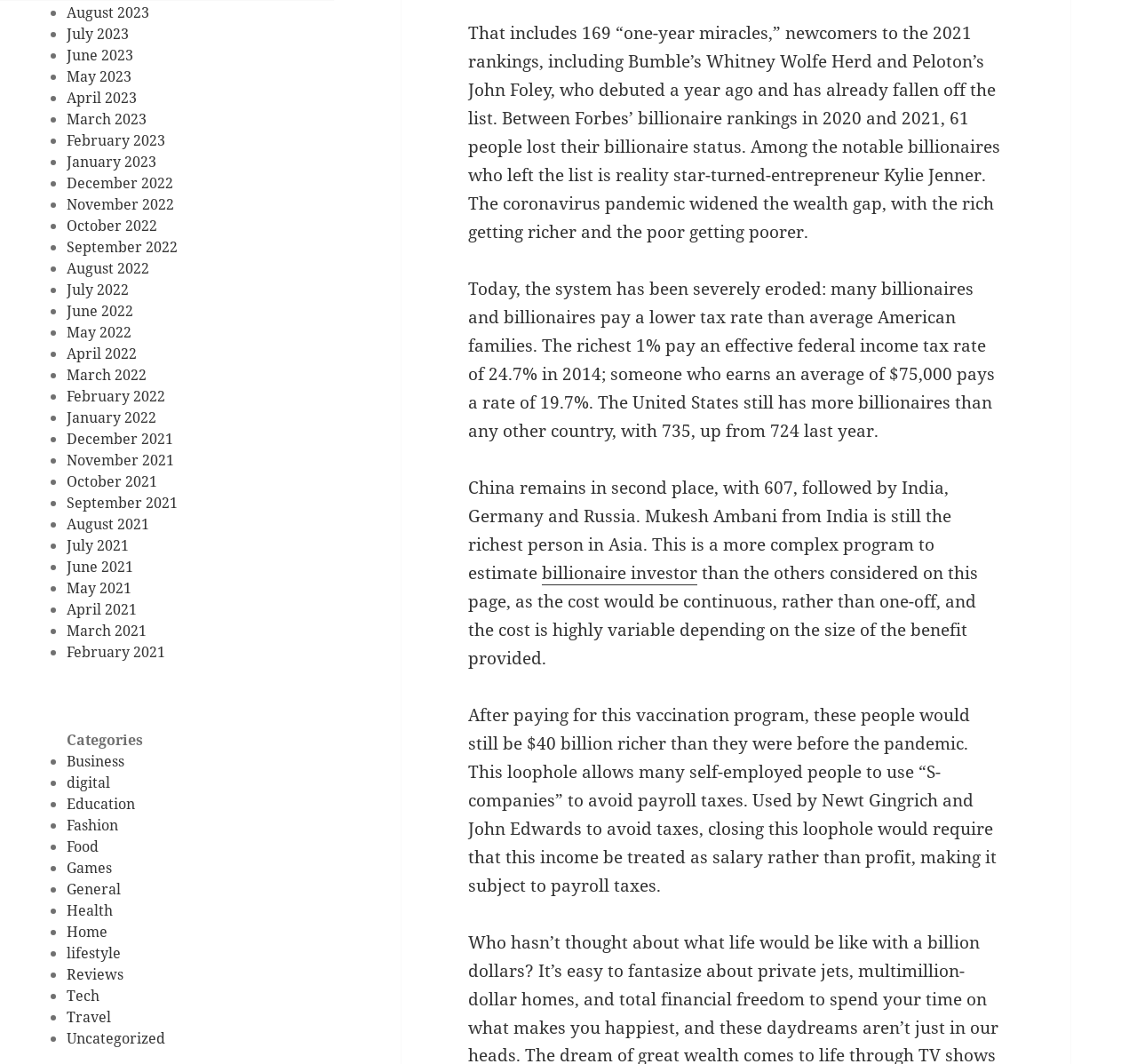Could you determine the bounding box coordinates of the clickable element to complete the instruction: "Scroll Down"? Provide the coordinates as four float numbers between 0 and 1, i.e., [left, top, right, bottom].

None